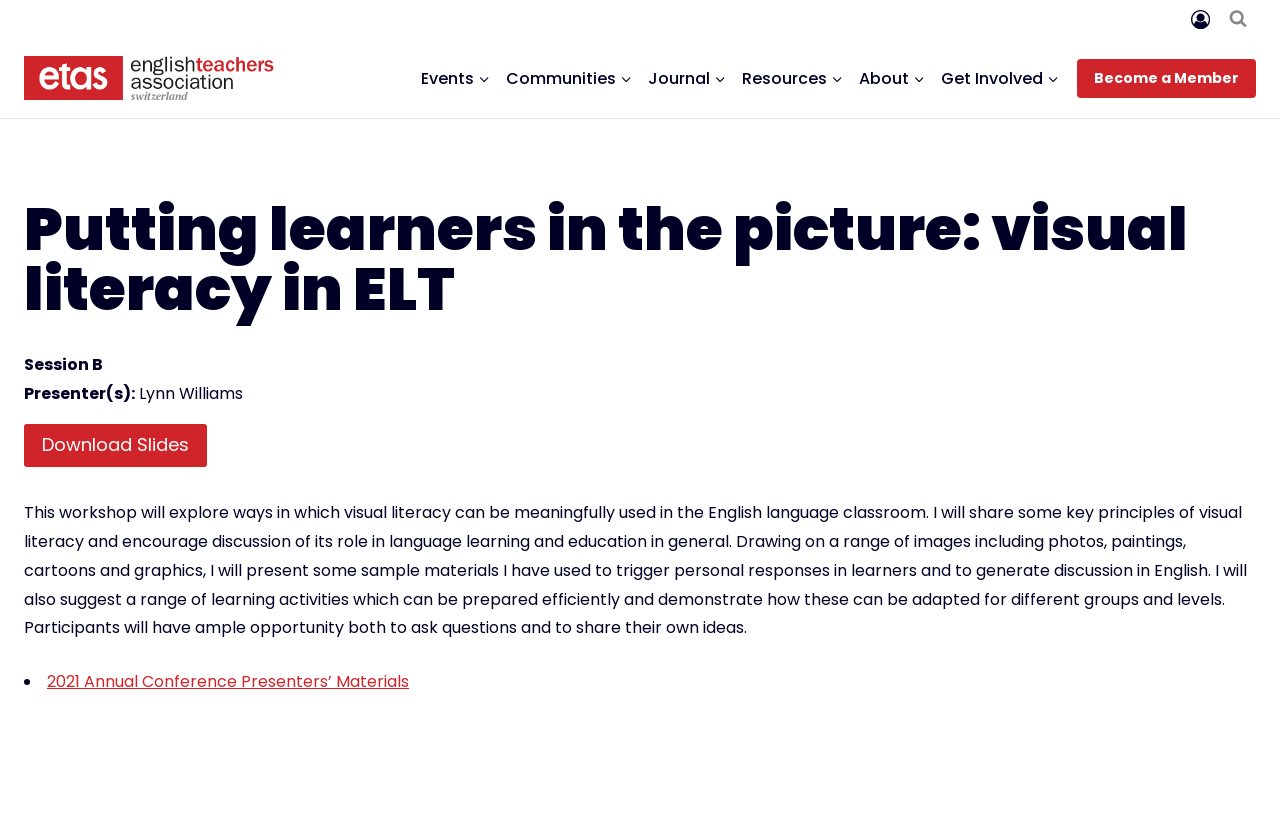Identify the bounding box coordinates for the UI element described as: "Our economic model". The coordinates should be provided as four floats between 0 and 1: [left, top, right, bottom].

None